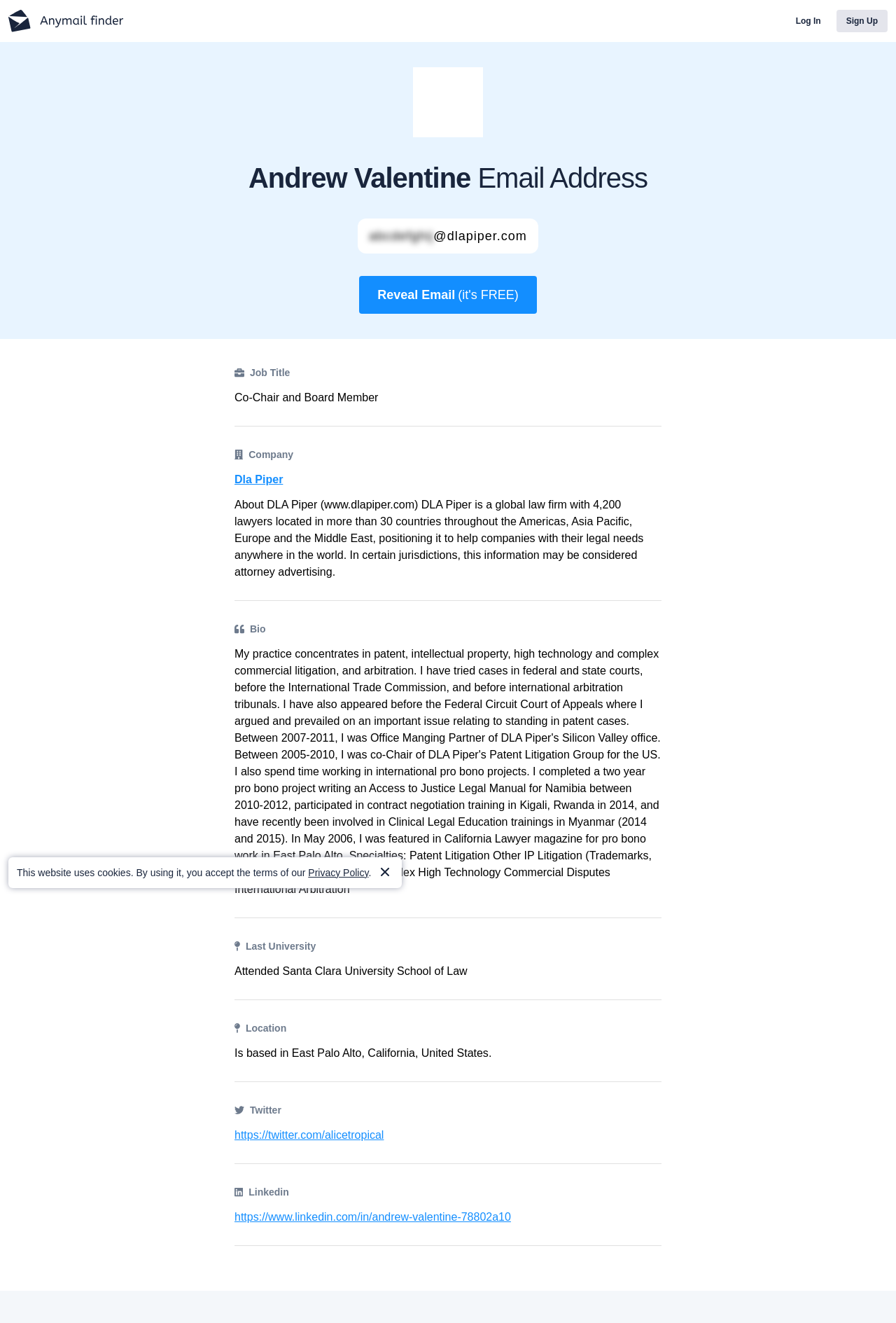Locate the bounding box coordinates of the area you need to click to fulfill this instruction: 'View Kineton Farmers’ Market, Saturday 11 May 2024'. The coordinates must be in the form of four float numbers ranging from 0 to 1: [left, top, right, bottom].

None